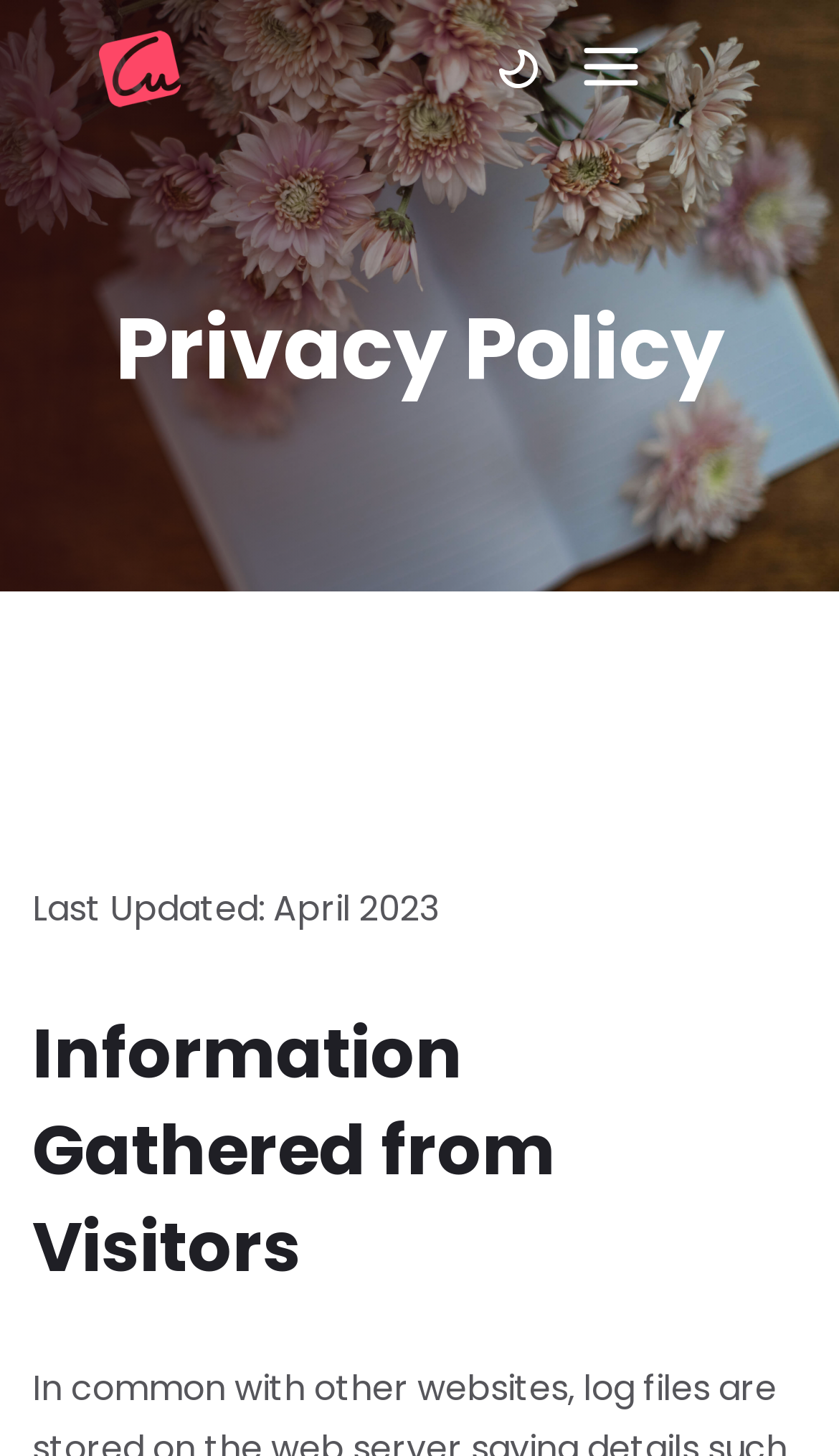What is the latest update month of the webpage?
Examine the image and give a concise answer in one word or a short phrase.

April 2023